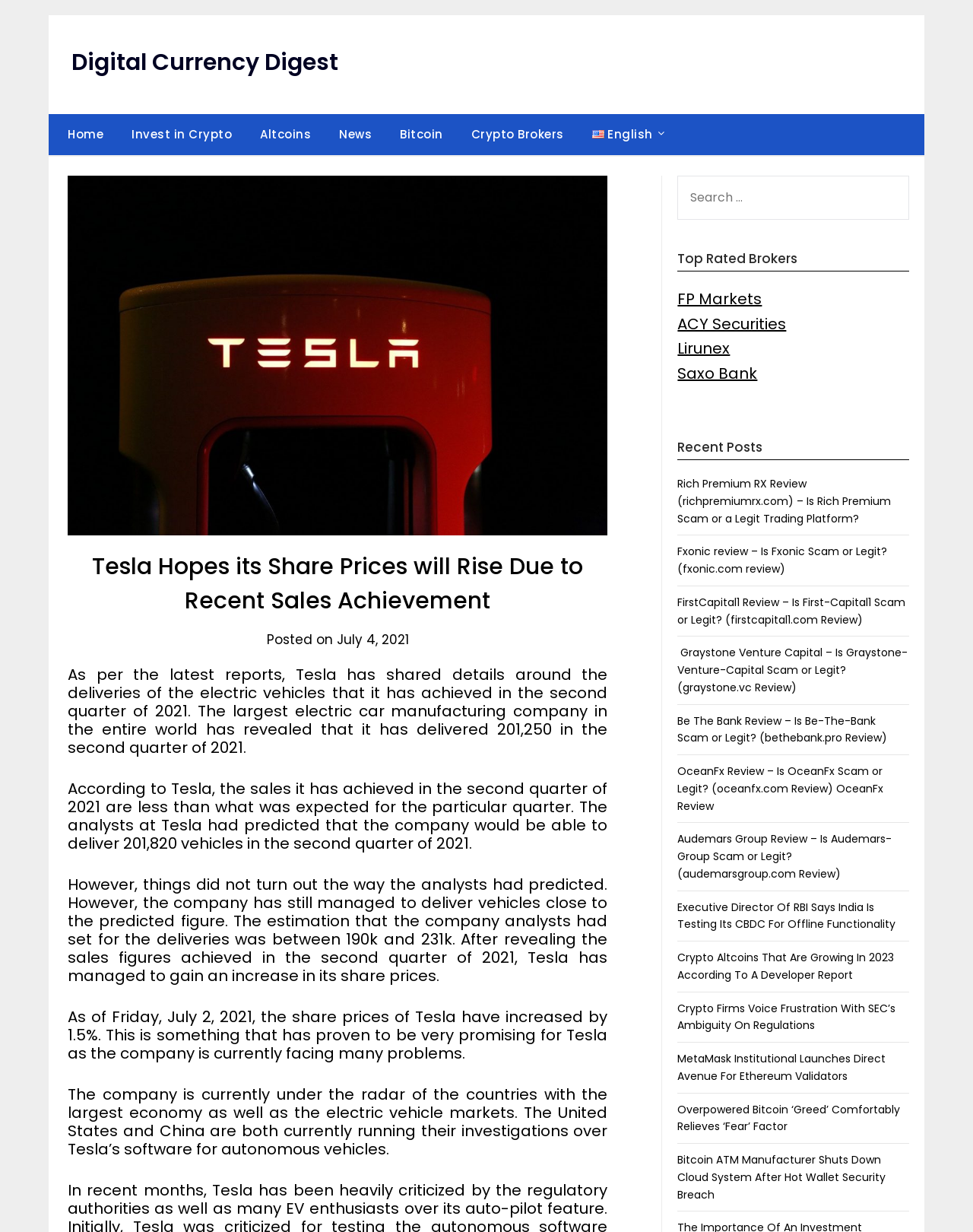Convey a detailed summary of the webpage, mentioning all key elements.

The webpage is about Tesla's recent sales achievement and its impact on the company's share prices. At the top, there is a header section with a title "Tesla Hopes its Share Prices will Rise Due to Recent Sales Achievement - Digital Currency Digest" and a navigation menu with links to "Home", "Invest in Crypto", "Altcoins", "News", "Bitcoin", "Crypto Brokers", and "English". 

Below the header, there is a main content section that starts with a heading "Tesla Hopes its Share Prices will Rise Due to Recent Sales Achievement" followed by a series of paragraphs discussing Tesla's delivery of electric vehicles in the second quarter of 2021. The paragraphs provide details about the sales figures, the company's predictions, and the impact on its share prices.

To the right of the main content section, there is a sidebar with a search box at the top, followed by a section titled "Top Rated Brokers" with links to several brokers, including "FP Markets", "ACY Securities", "Lirunex", and "Saxo Bank". Below this section, there is another section titled "Recent Posts" with links to several news articles about cryptocurrency and trading platforms.

Overall, the webpage has a clean layout with a clear separation between the main content and the sidebar. The main content focuses on the news article about Tesla's sales achievement, while the sidebar provides additional resources and links to related topics.